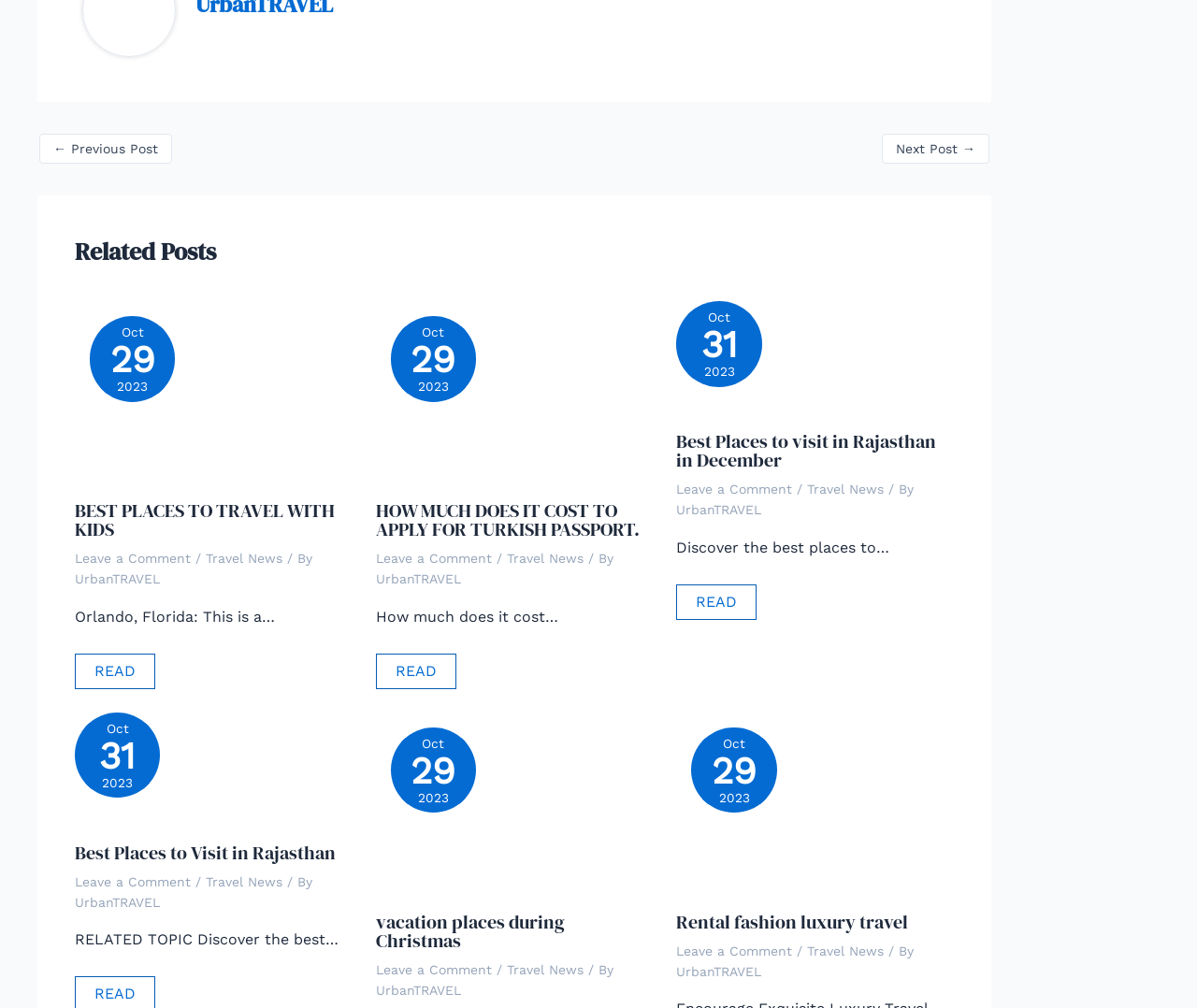Analyze the image and answer the question with as much detail as possible: 
What is the topic of the first related post?

I determined the answer by looking at the first related post section, which has a heading 'BEST PLACES TO TRAVEL WITH KIDS' and a link with the same text.